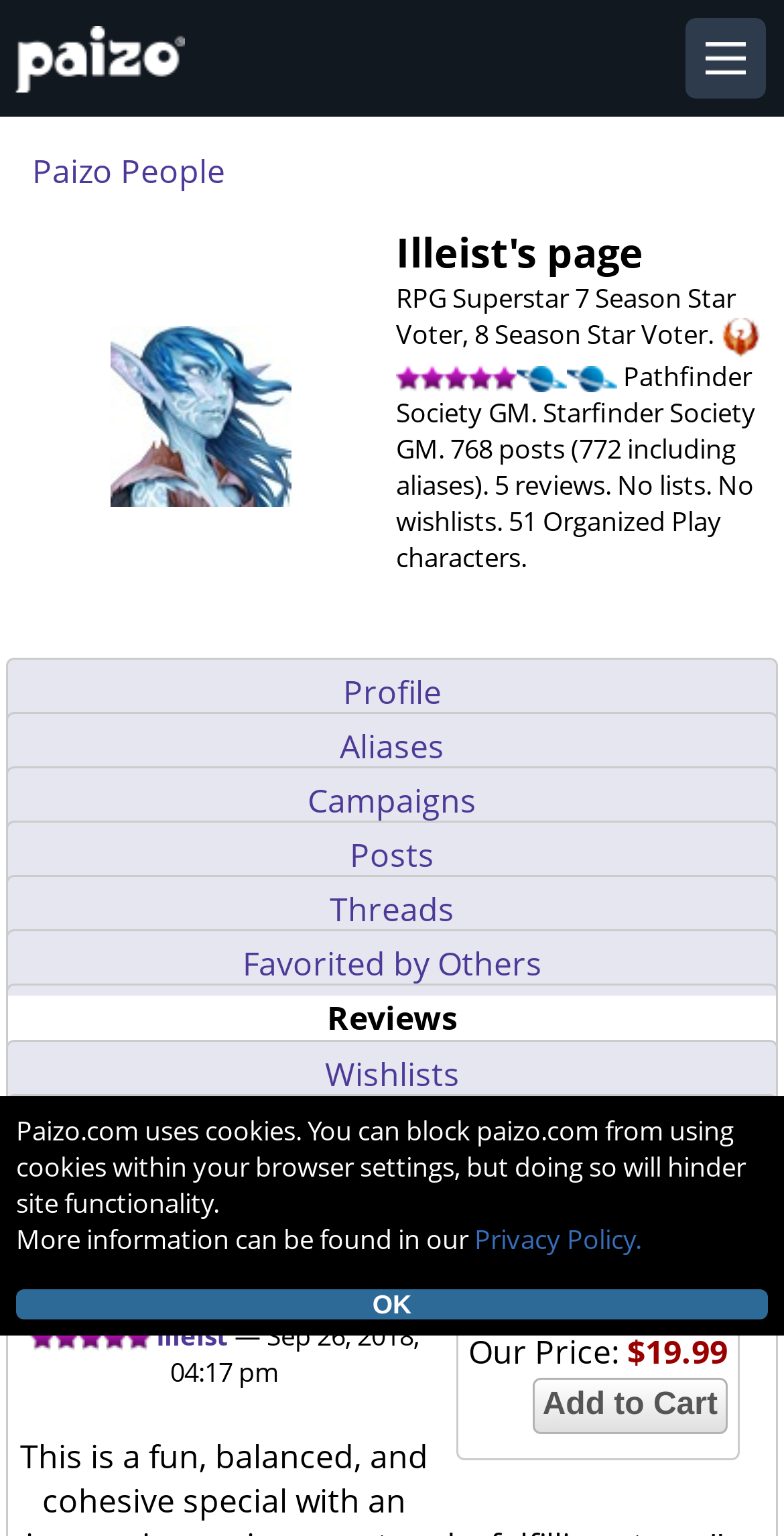Please analyze the image and give a detailed answer to the question:
What is Illeist's role in Pathfinder Society?

From the webpage, we can see that Illeist's page has a section that mentions 'Pathfinder Society GM. Starfinder Society GM.' which indicates that Illeist is a Game Master in both Pathfinder Society and Starfinder Society.